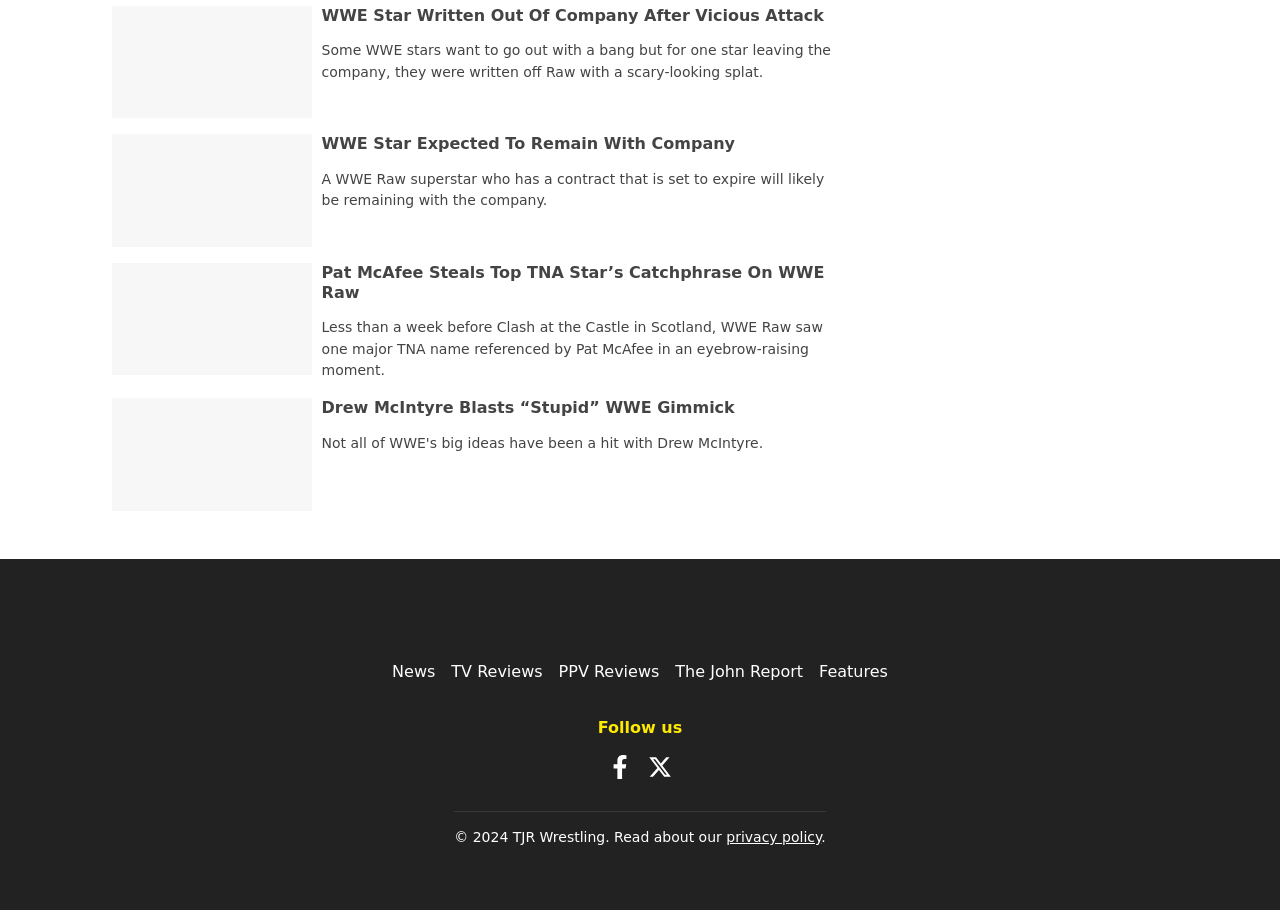What is the topic of the first article?
Using the image, give a concise answer in the form of a single word or short phrase.

WWE